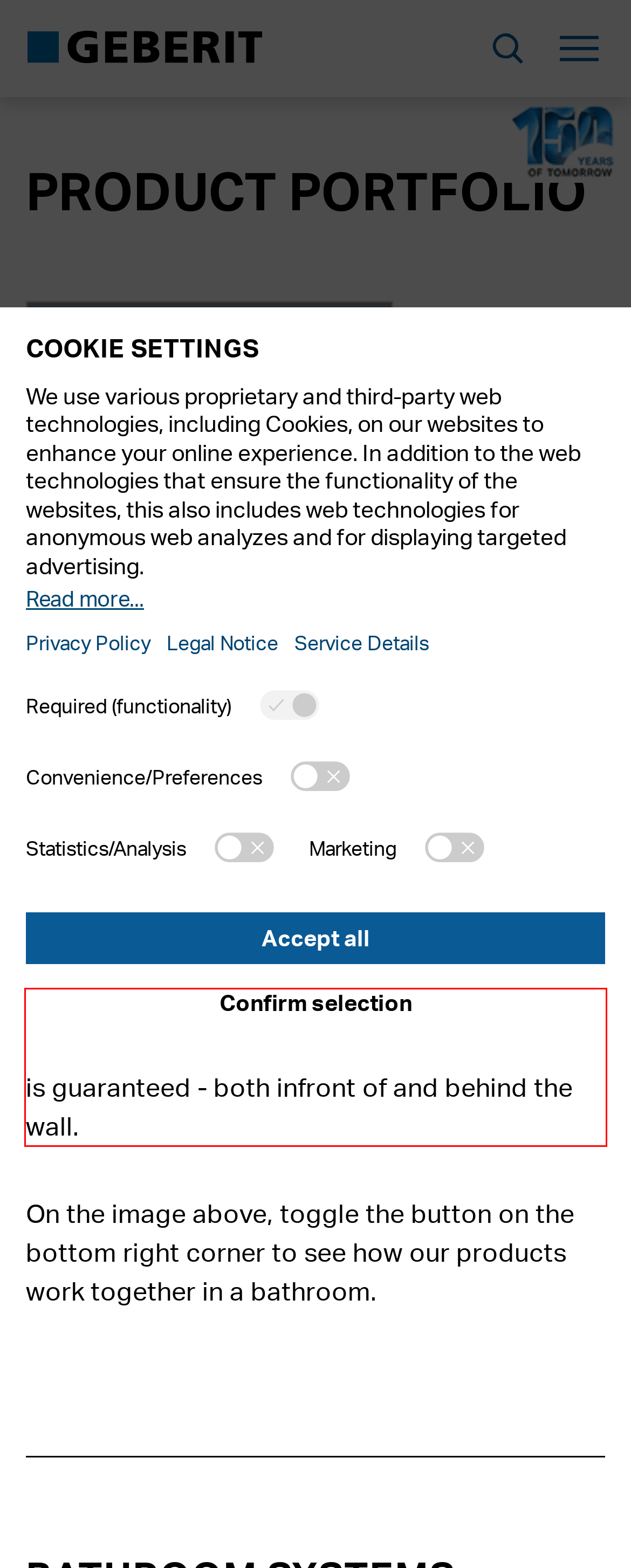Within the screenshot of a webpage, identify the red bounding box and perform OCR to capture the text content it contains.

Geberit delivers solutions for water supply, use, flushing and drainage. Rest assured that quality is guaranteed - both infront of and behind the wall.